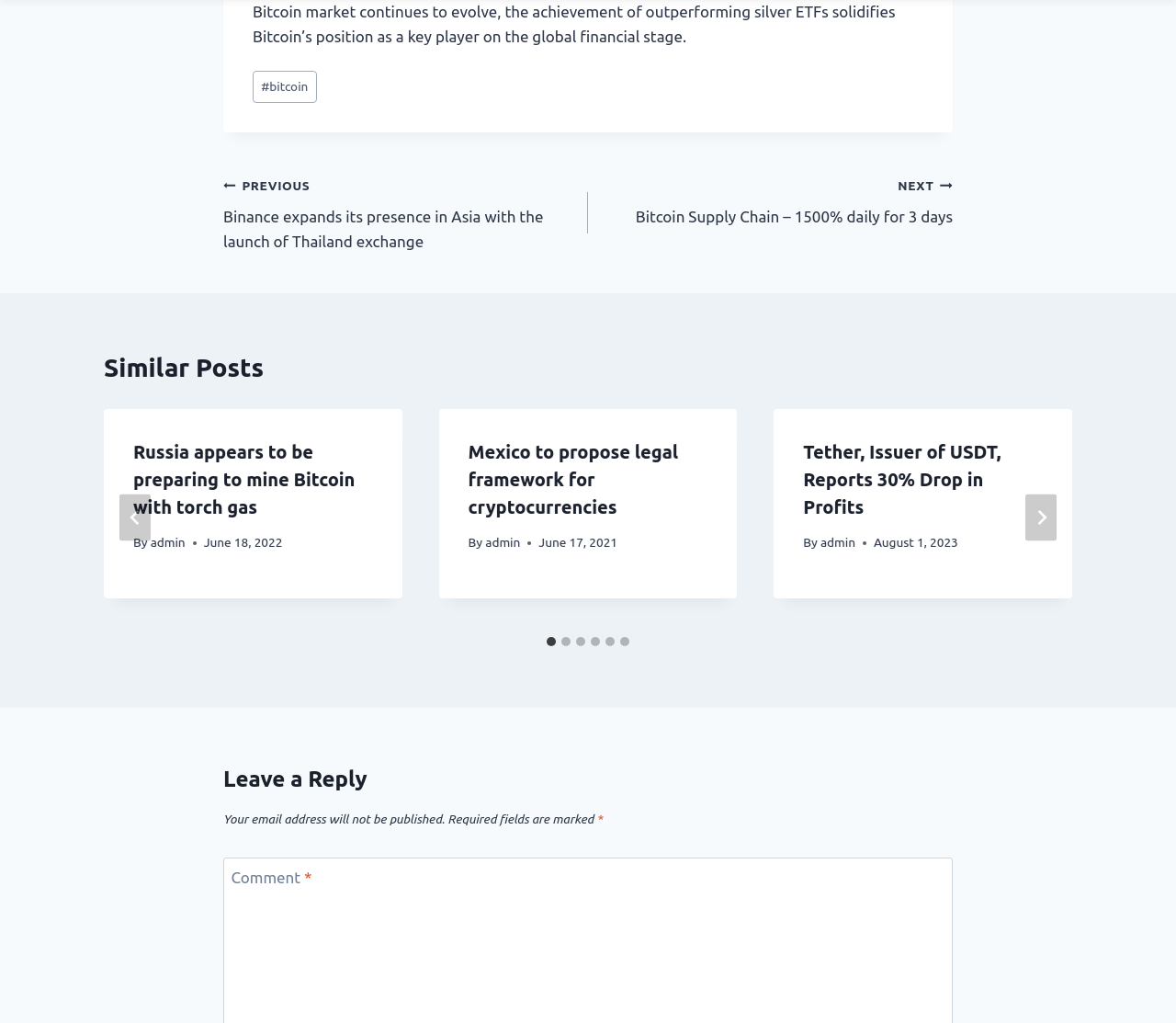What is the purpose of the 'Leave a Reply' section?
Please respond to the question with a detailed and well-explained answer.

I inferred that the 'Leave a Reply' section is for users to comment on the post, as it is a common feature in blog posts.